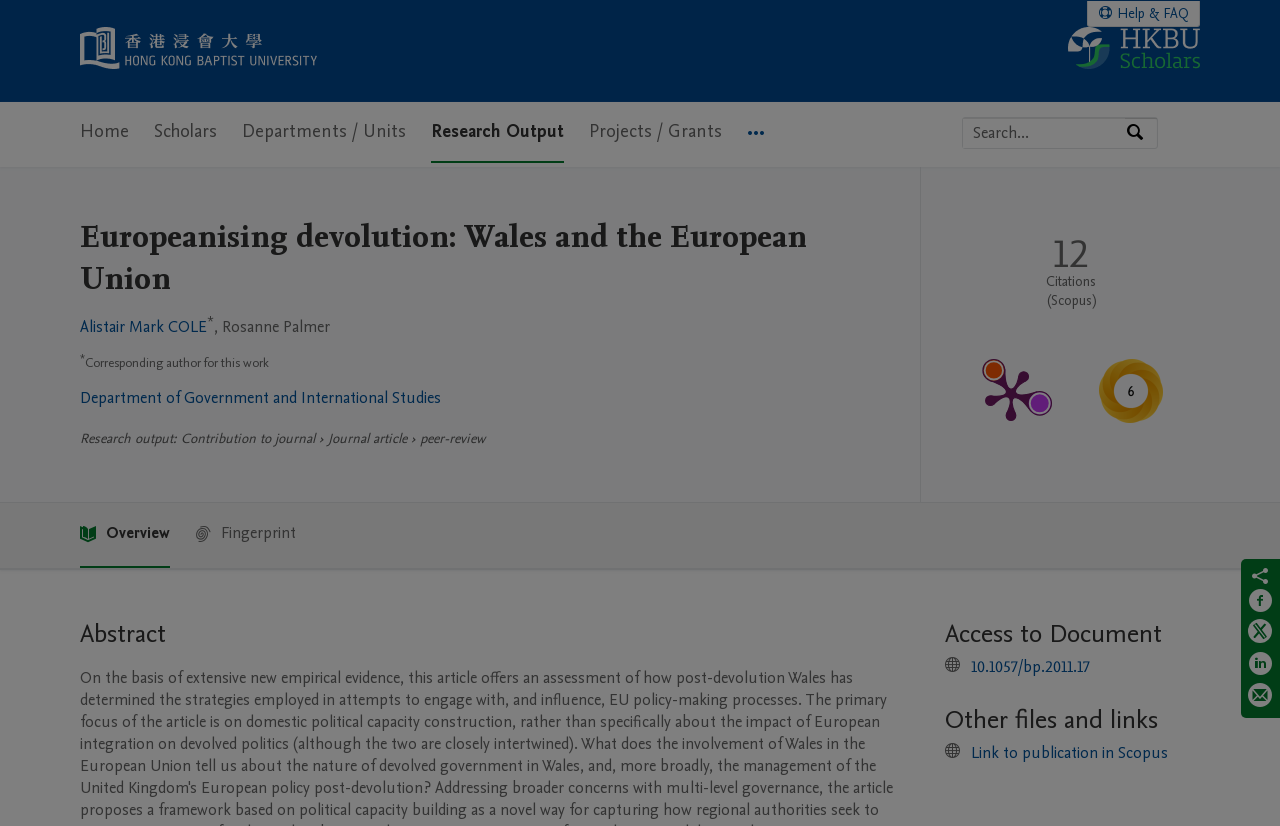What is the affiliation of the author Alistair Mark COLE?
Based on the image, provide a one-word or brief-phrase response.

Department of Government and International Studies